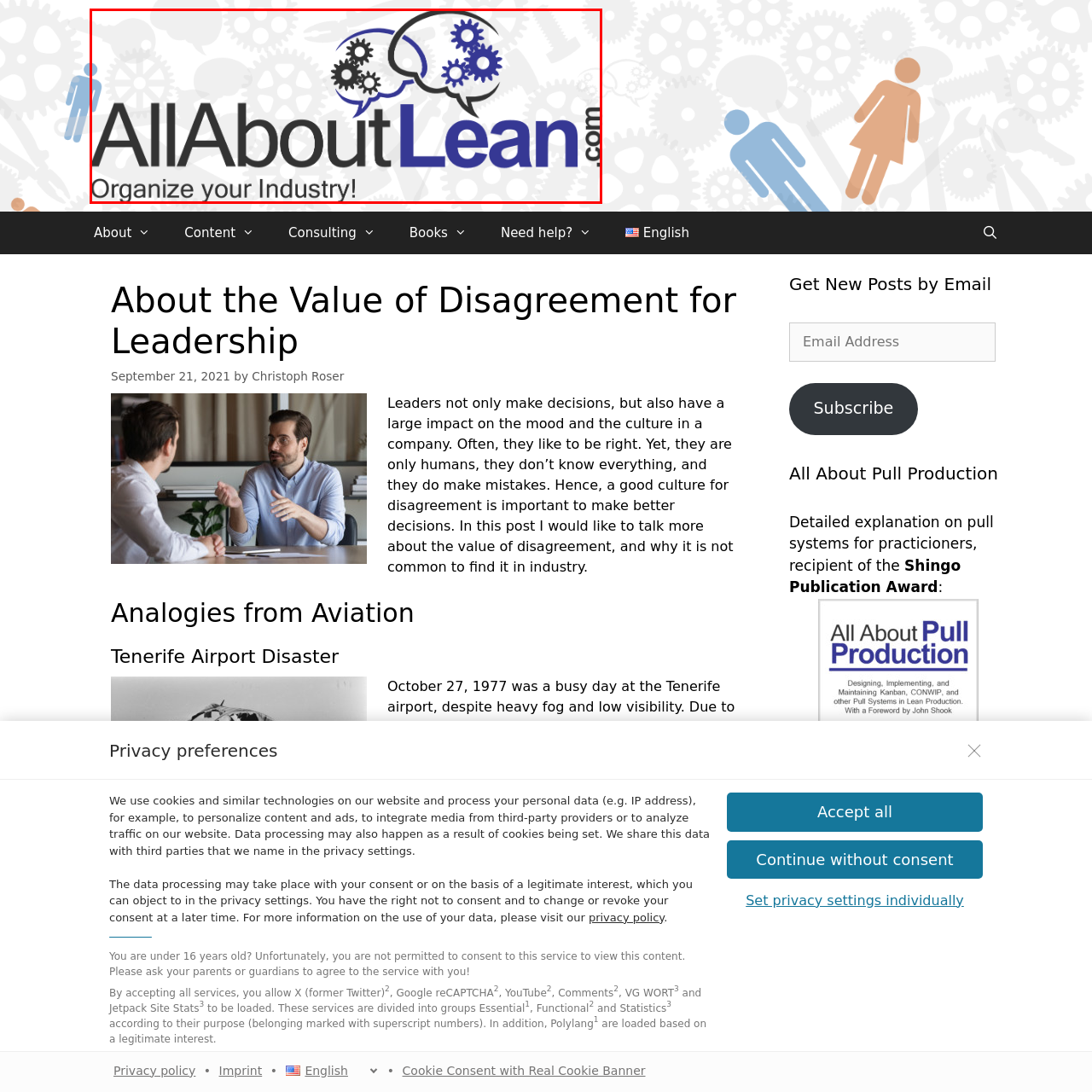Give an in-depth description of the picture inside the red marked area.

The image showcases the logo of "AllAboutLean.com," a website dedicated to lean management and organizational efficiency. The logo features a stylized graphic combining gears and thought bubbles, symbolizing the interplay between industrial processes and innovative thinking. Below the logo, the tagline “Organize your Industry!” emphasizes the website's focus on enhancing workplace operations and practices through lean principles. The backdrop is subtly adorned with additional gear designs, reinforcing the theme of productivity and streamlined industrial practices.